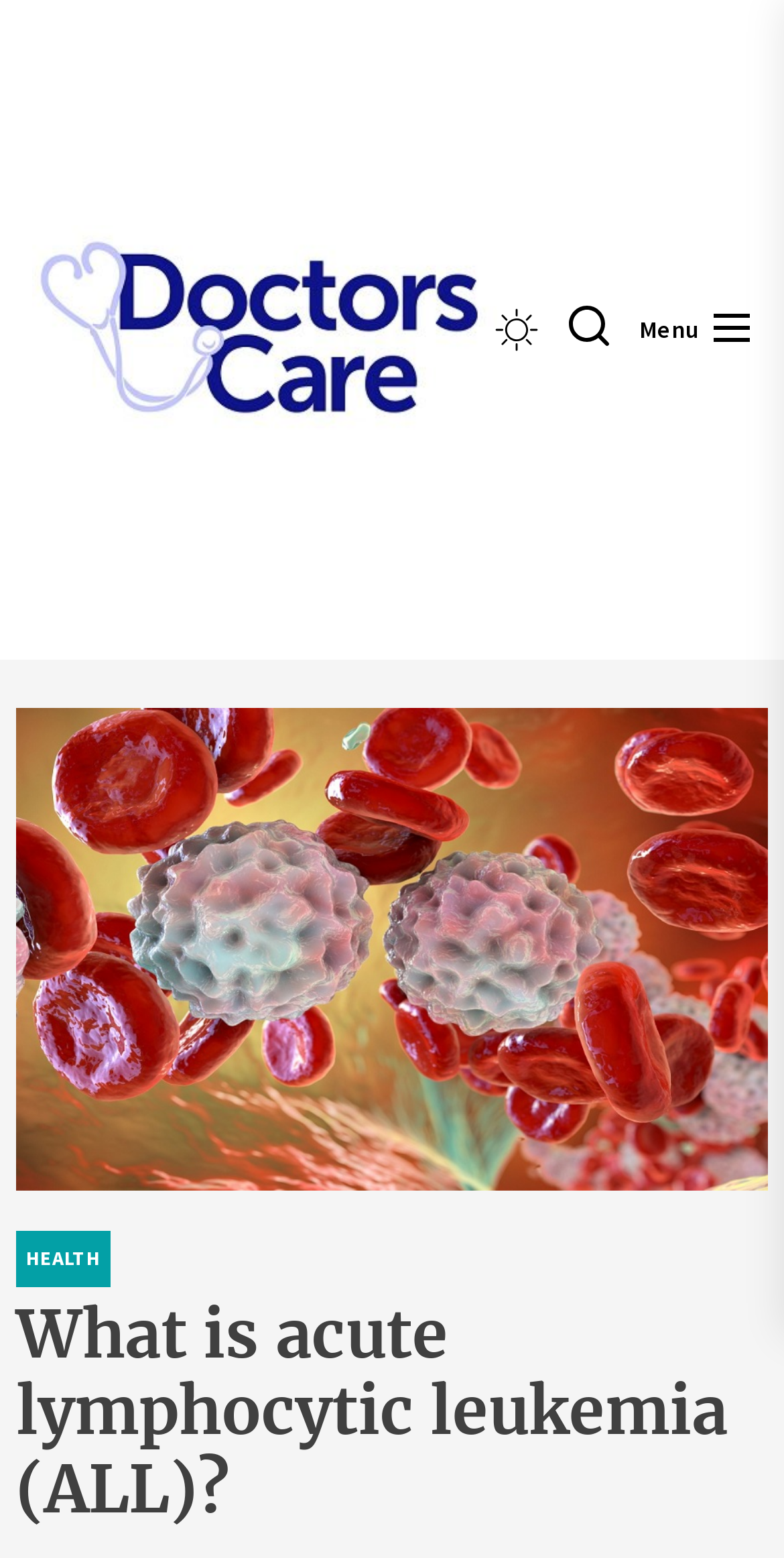What is the topic of the image on the webpage?
Identify the answer in the screenshot and reply with a single word or phrase.

acute lymphocytic leukemia